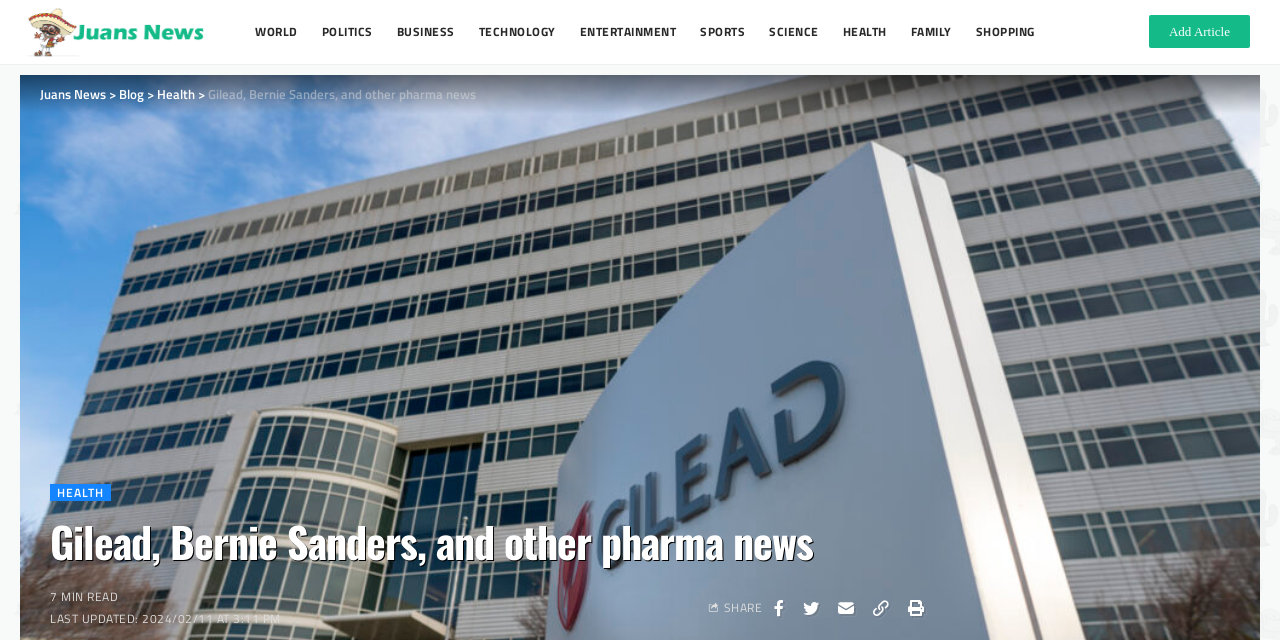Provide a brief response to the question below using one word or phrase:
What is the name of the logo?

logo